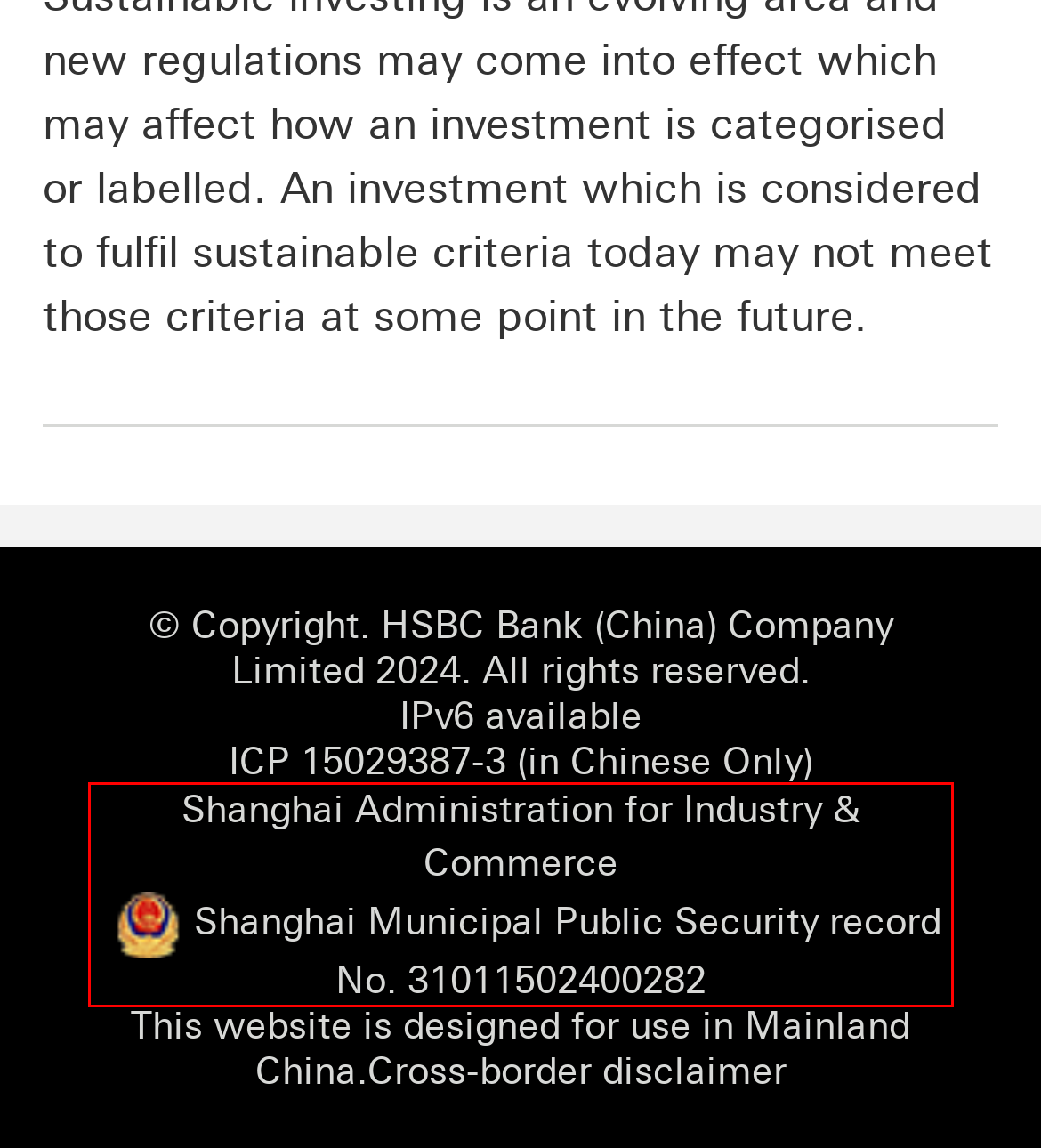Please examine the webpage screenshot containing a red bounding box and use OCR to recognize and output the text inside the red bounding box.

Shanghai Municipal Public Security record No. 31011502400282 Shanghai Municipal Public Security record No. 31011502400282 This link will open in a new window